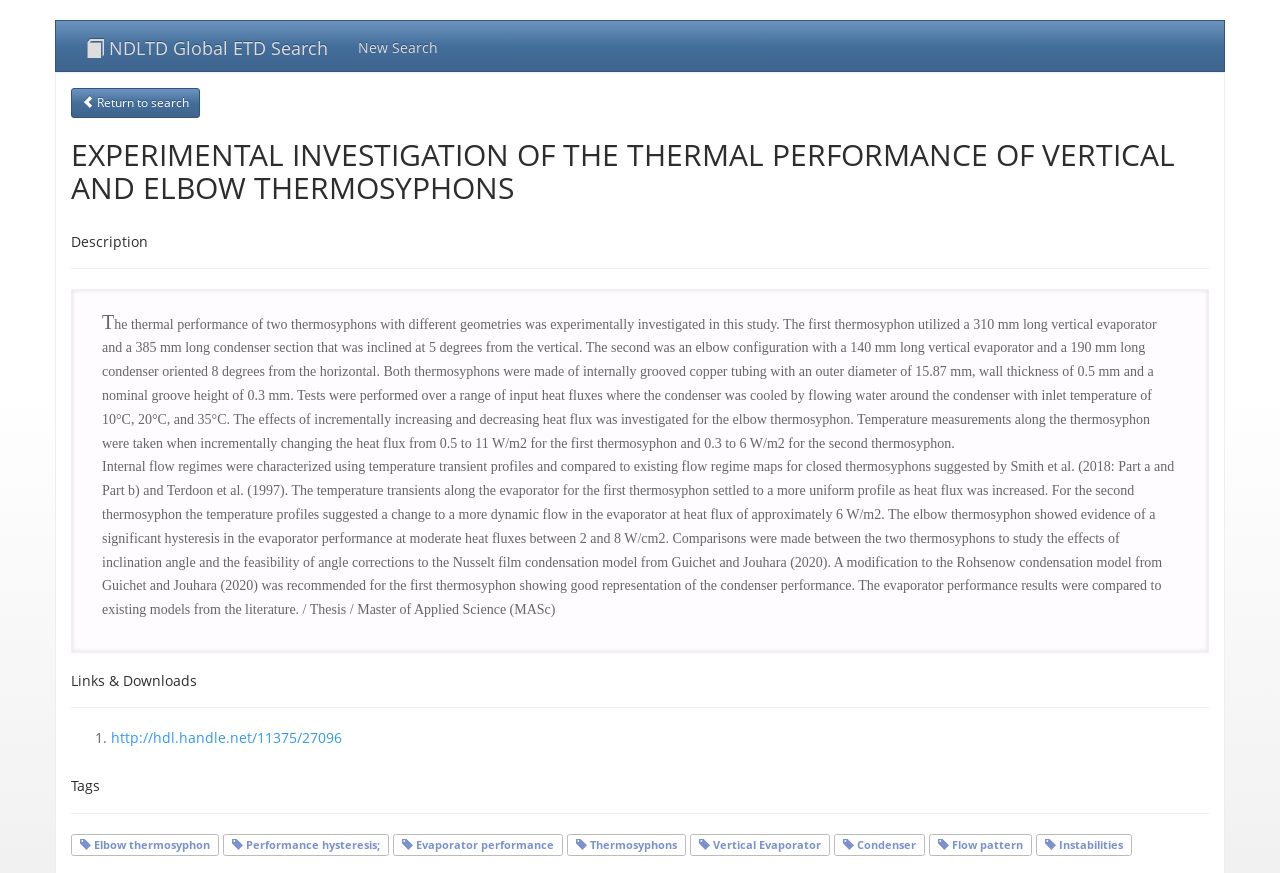Determine the bounding box coordinates in the format (top-left x, top-left y, bottom-right x, bottom-right y). Ensure all values are floating point numbers between 0 and 1. Identify the bounding box of the UI element described by: New Search

[0.268, 0.024, 0.354, 0.081]